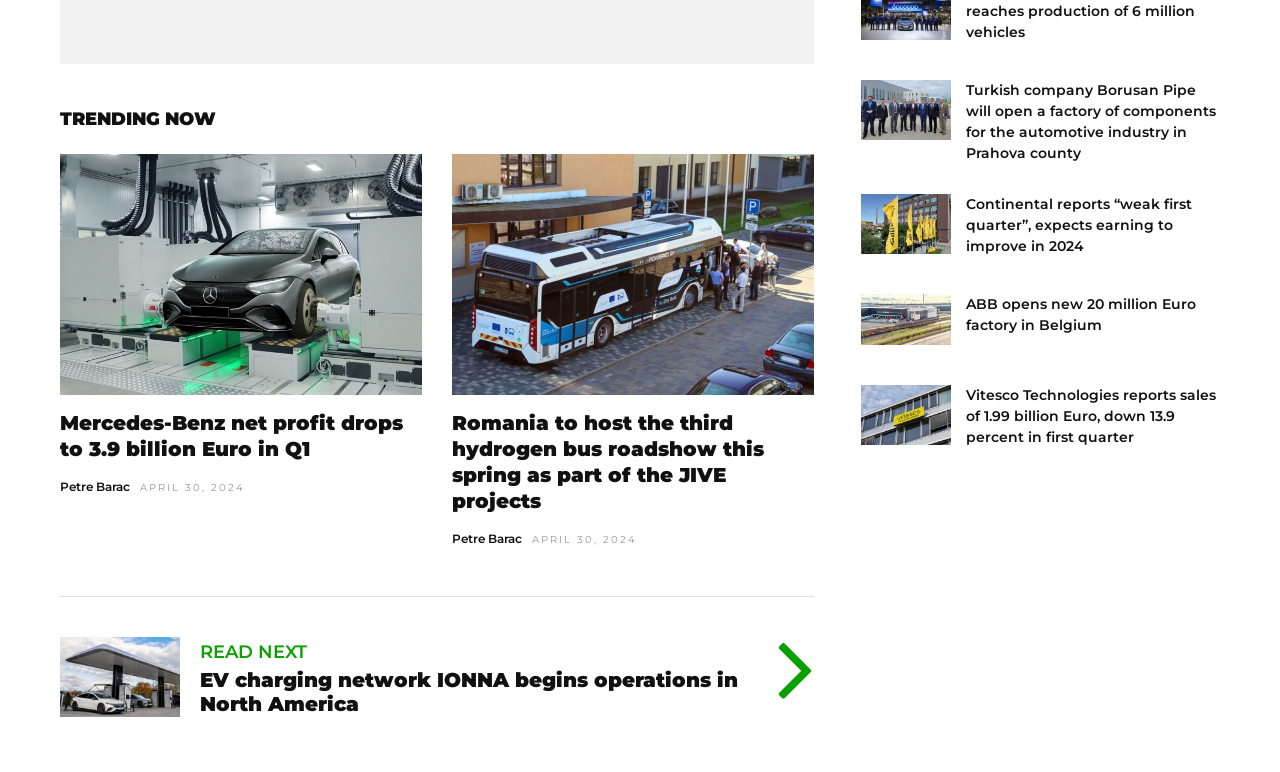What is the topic of the third article?
Use the information from the screenshot to give a comprehensive response to the question.

The third article is about EV charging network IONNA, as indicated by the heading 'EV charging network IONNA begins operations in North America' and the link with the same text.